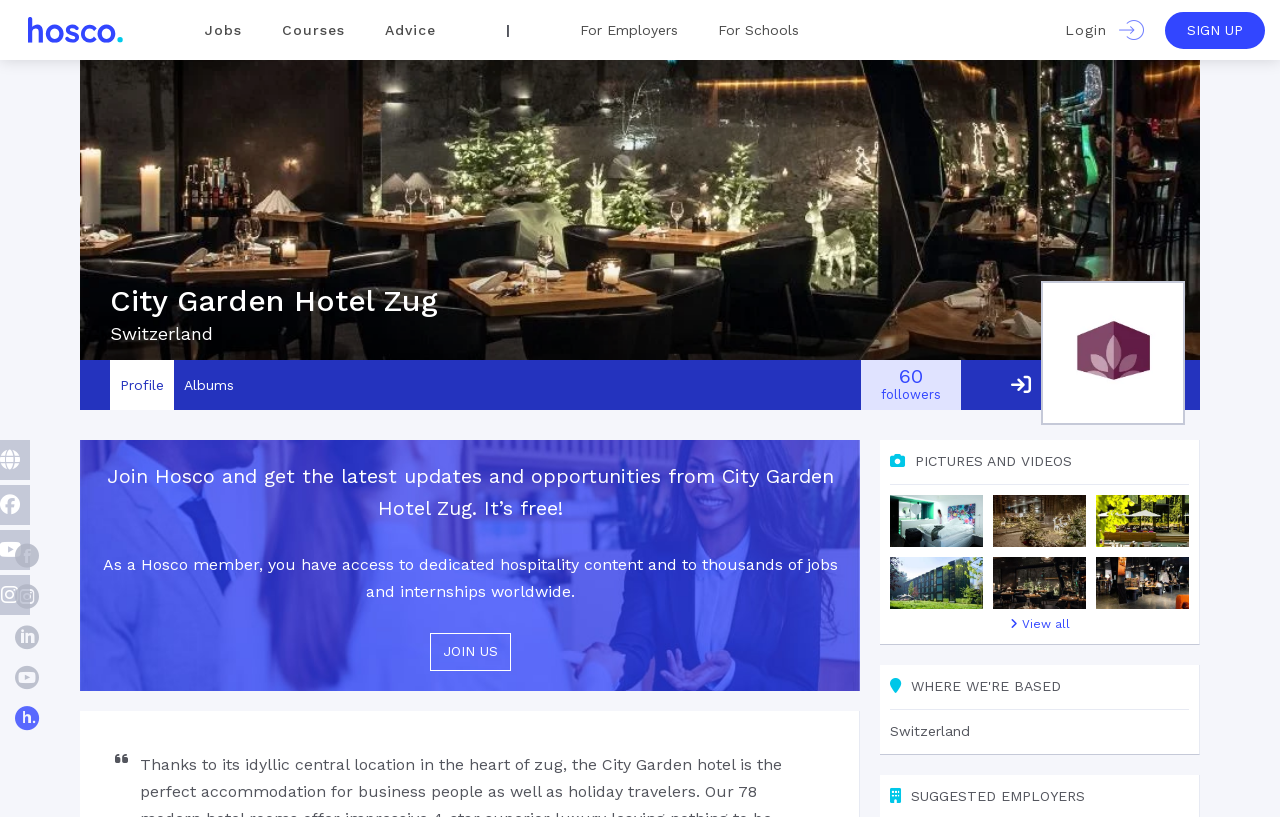What is the name of the hotel?
Please provide a detailed and comprehensive answer to the question.

I found the answer by looking at the heading element with the text 'City Garden Hotel Zug' which is located at the top of the webpage, indicating that it is the main topic of the page.